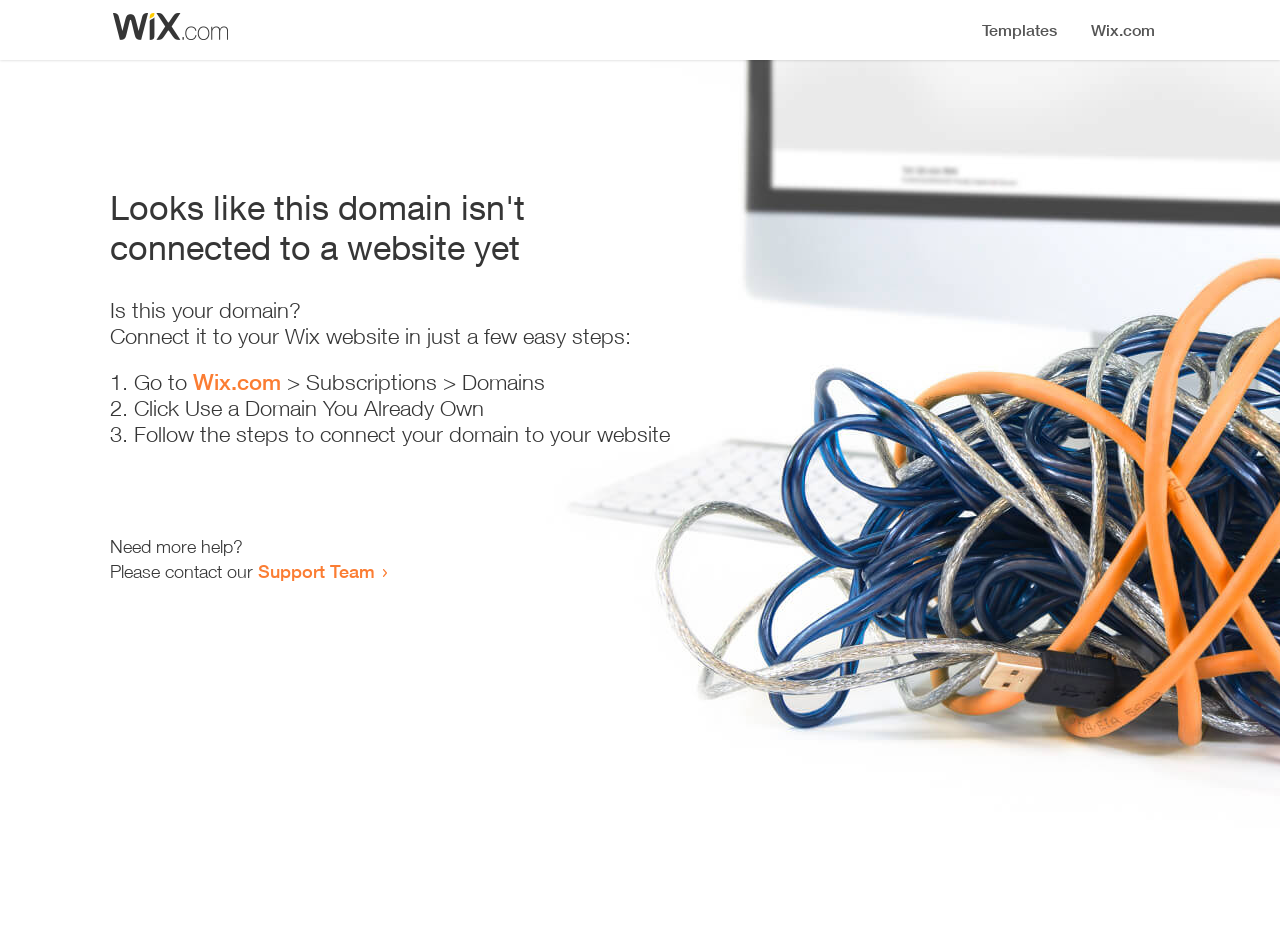Identify and provide the bounding box for the element described by: "Support Team".

[0.202, 0.603, 0.293, 0.626]